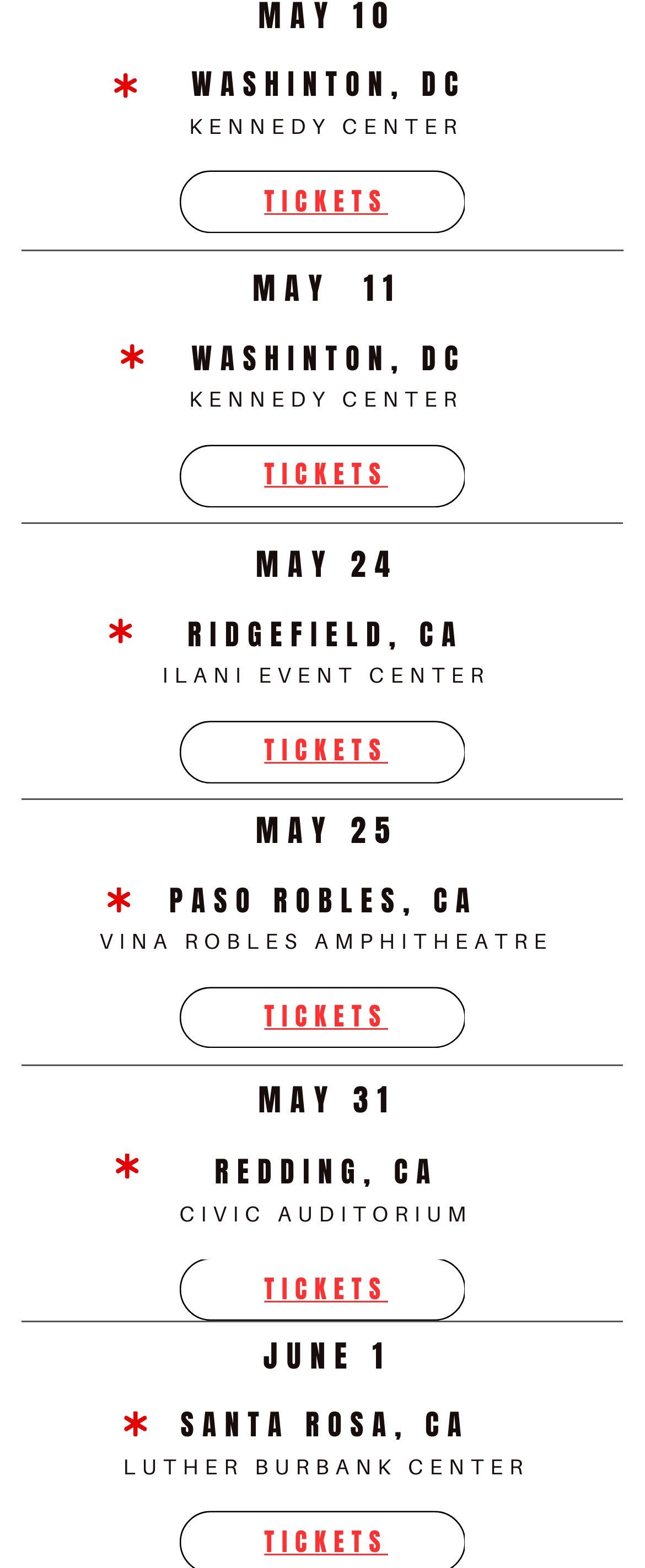Given the description of a UI element: "tickets", identify the bounding box coordinates of the matching element in the webpage screenshot.

[0.41, 0.291, 0.602, 0.315]